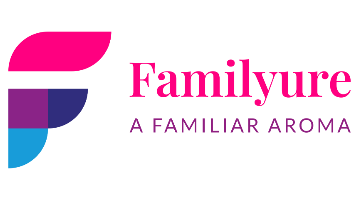Provide a single word or phrase answer to the question: 
What does the tagline 'A Familiar Aroma' emphasize?

Sense of nostalgia and familiarity